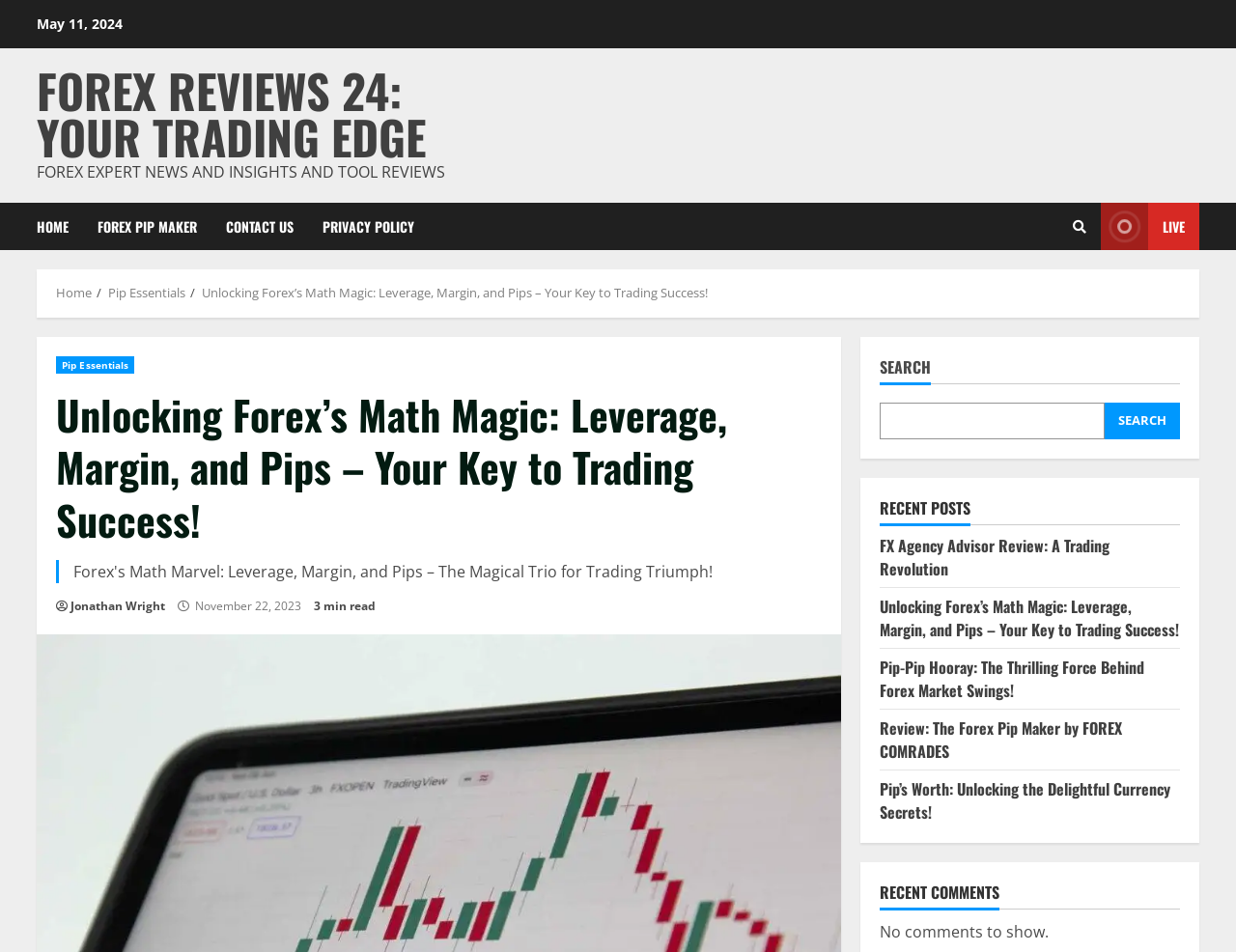Describe all significant elements and features of the webpage.

This webpage is about Forex Reviews 24, a trading edge platform. At the top left, there is a date "May 11, 2024" and a link to the website's title "FOREX REVIEWS 24: YOUR TRADING EDGE". Below that, there is a tagline "FOREX EXPERT NEWS AND INSIGHTS AND TOOL REVIEWS". 

On the top navigation bar, there are links to "HOME", "FOREX PIP MAKER", "CONTACT US", and "PRIVACY POLICY". On the top right, there is a search icon and a "LIVE" link. 

Below the navigation bar, there is a breadcrumbs section with links to "Home", "Pip Essentials", and the current page "Unlocking Forex’s Math Magic: Leverage, Margin, and Pips – Your Key to Trading Success!". 

The main content area has a header section with a link to "Pip Essentials", a heading with the title of the current page, a link to the author "Jonathan Wright", a publication date "November 22, 2023", and a read time "3 min read". 

On the right side, there is a search box with a "SEARCH" button. Below that, there are sections for "RECENT POSTS" and "RECENT COMMENTS". The "RECENT POSTS" section has five links to different articles, including the current page. The "RECENT COMMENTS" section has a message "No comments to show."